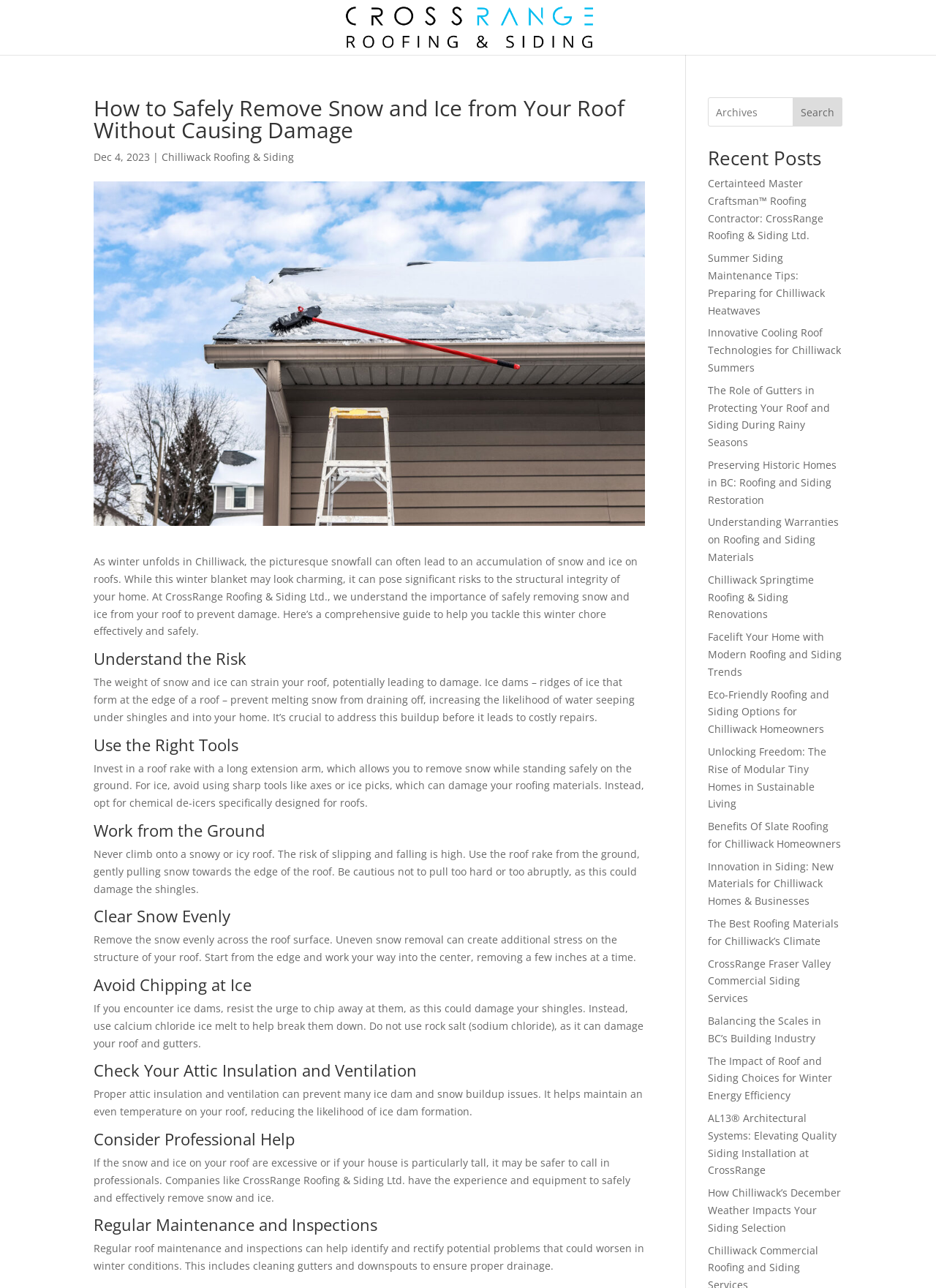Locate the bounding box coordinates of the area that needs to be clicked to fulfill the following instruction: "View the discussion about Improvisation in the classical world and beyond". The coordinates should be in the format of four float numbers between 0 and 1, namely [left, top, right, bottom].

None